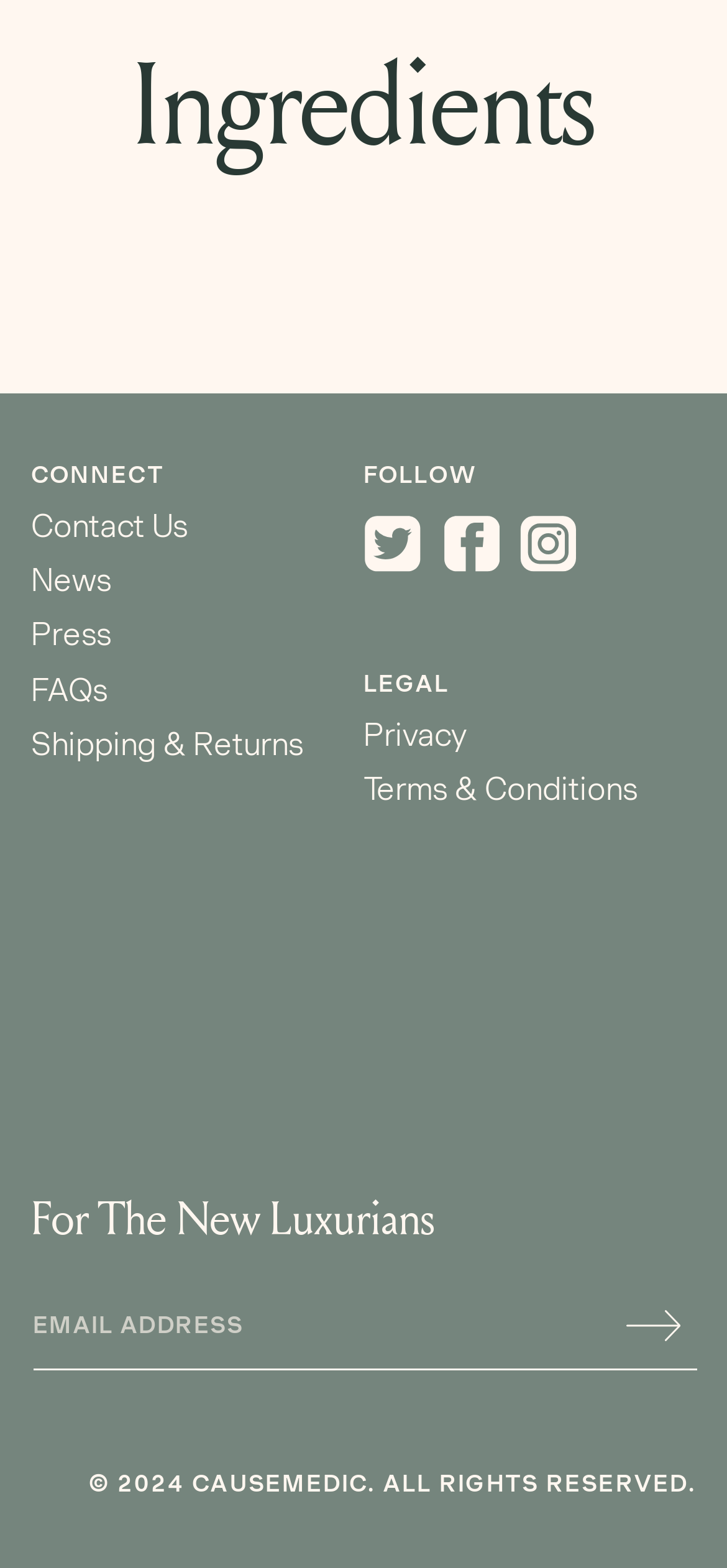Could you find the bounding box coordinates of the clickable area to complete this instruction: "Check the Privacy policy"?

[0.5, 0.457, 0.641, 0.491]